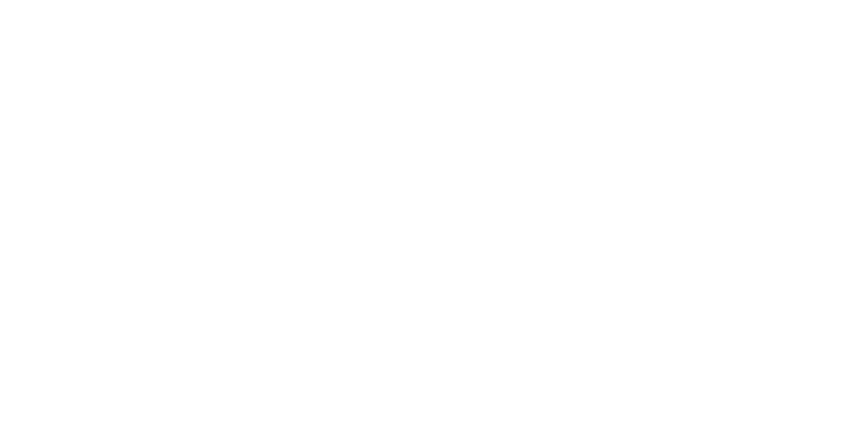What type of guide is provided in the 'Tivoli Day Trip'?
Examine the image and provide an in-depth answer to the question.

The 'Tivoli Day Trip' provides users with the convenience of a private driver and tour guide, which suggests that the trip is guided and users will have a personalized experience.